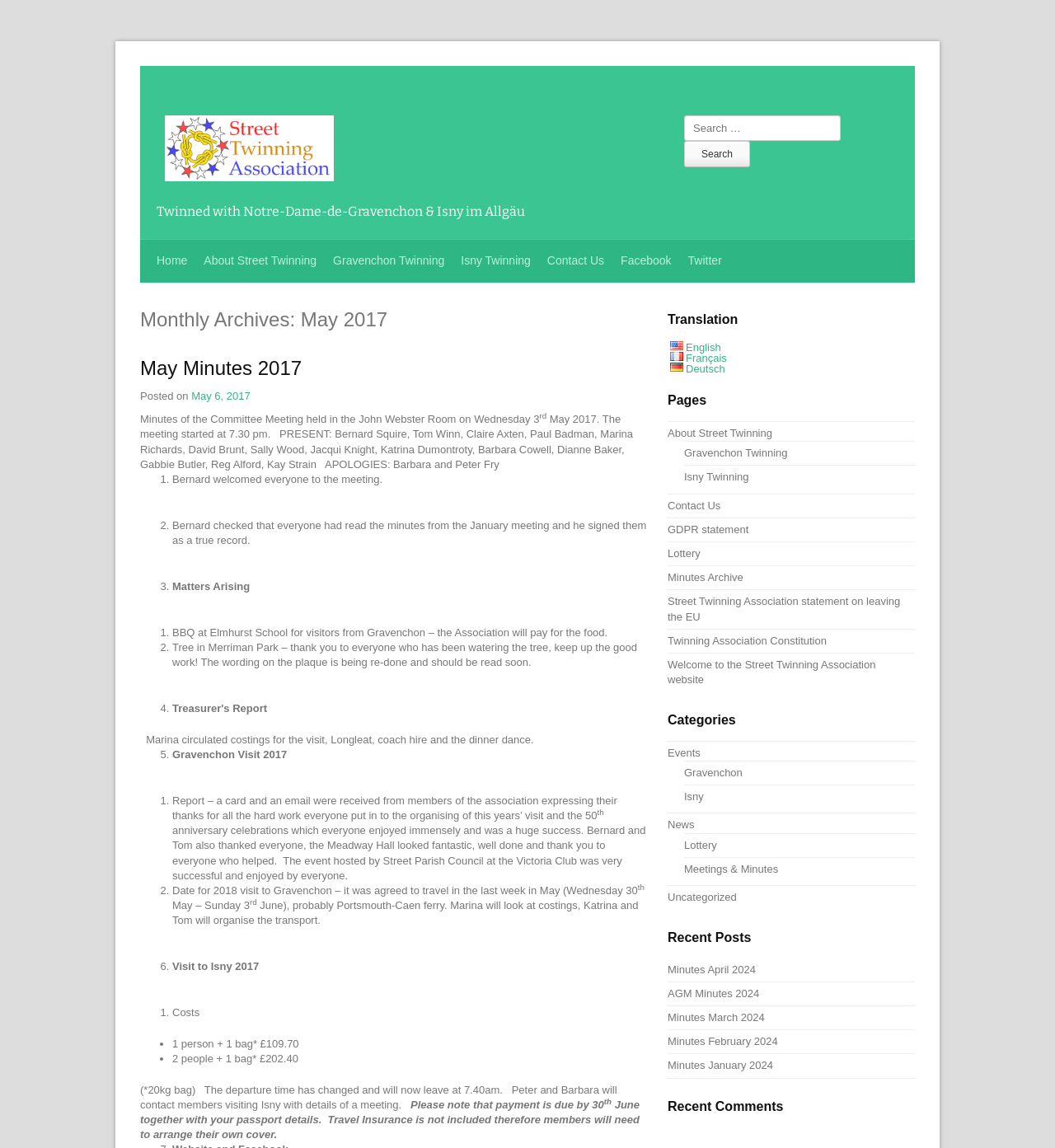Provide the bounding box coordinates of the area you need to click to execute the following instruction: "Visit Facebook page".

[0.581, 0.209, 0.644, 0.246]